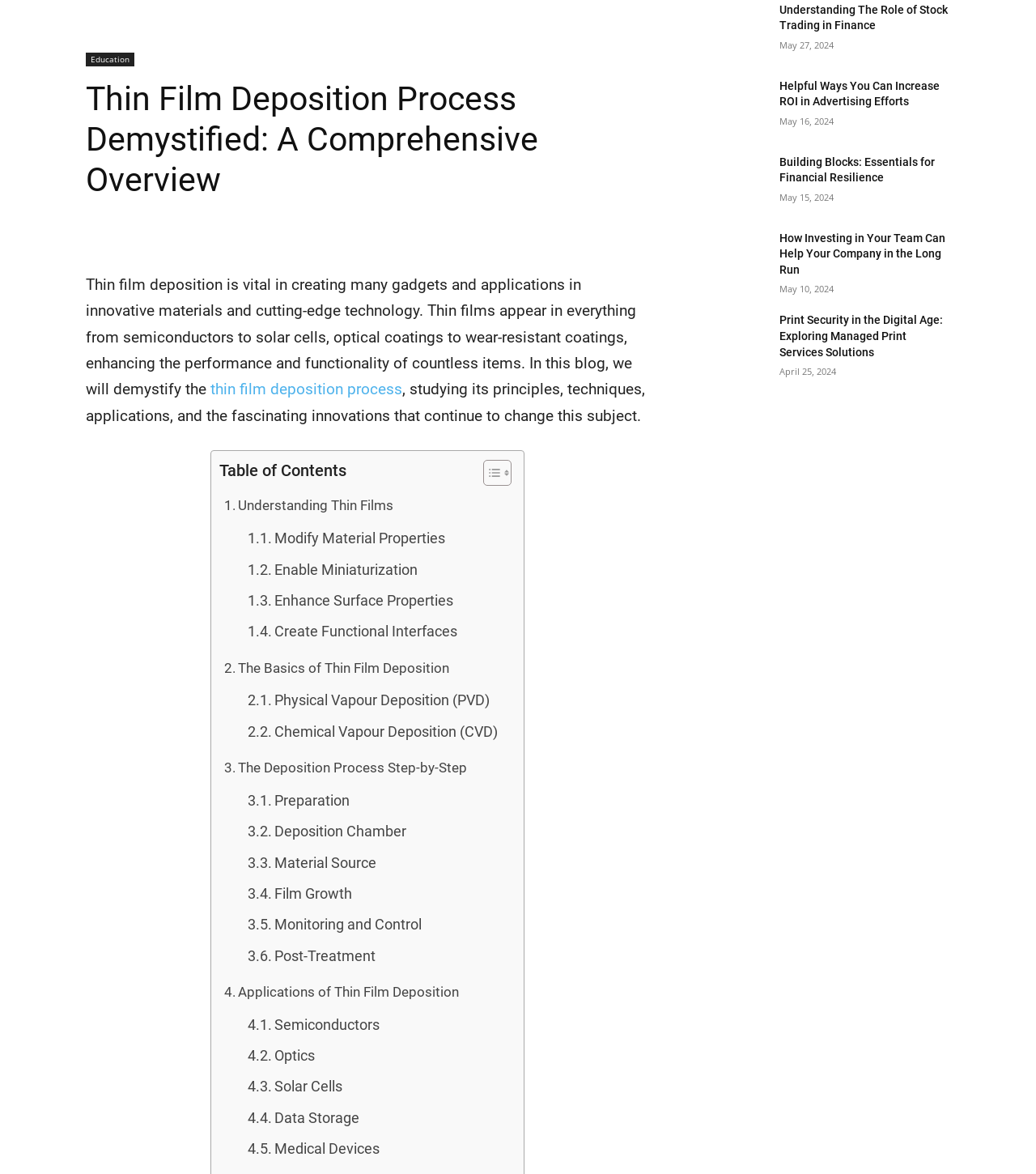Identify the bounding box for the element characterized by the following description: "email us".

None